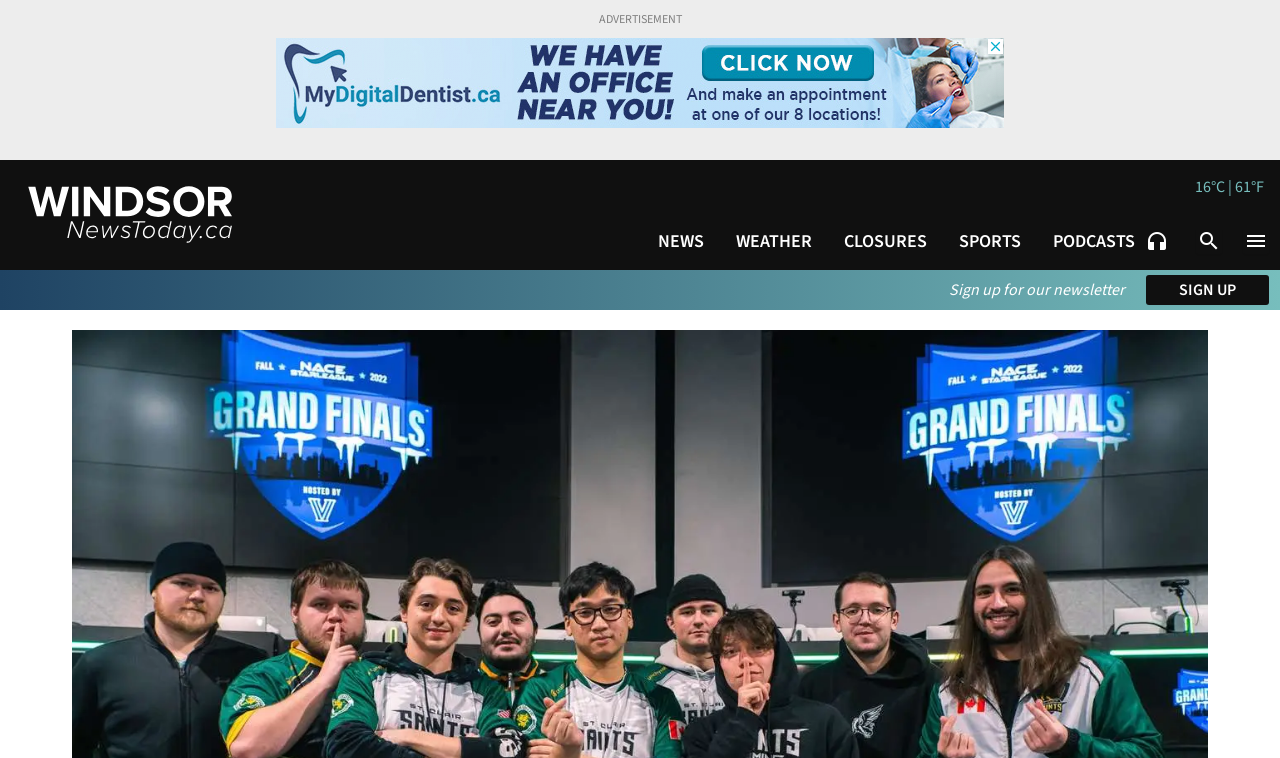What type of content is the webpage primarily about?
Based on the image, give a concise answer in the form of a single word or short phrase.

News articles